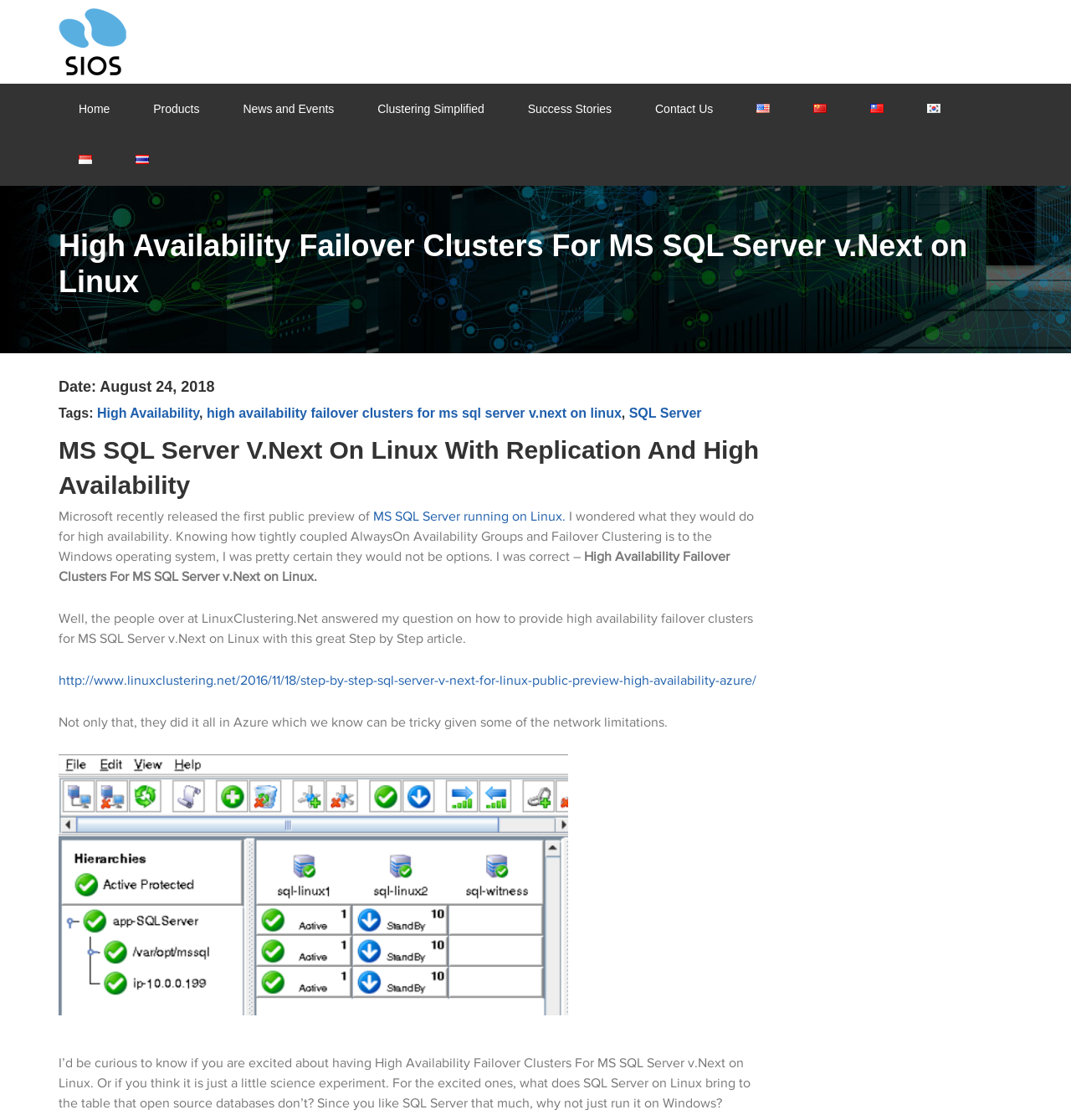Locate the bounding box coordinates of the element you need to click to accomplish the task described by this instruction: "Visit the 'SIOS SANless clusters' website".

[0.055, 0.007, 0.305, 0.067]